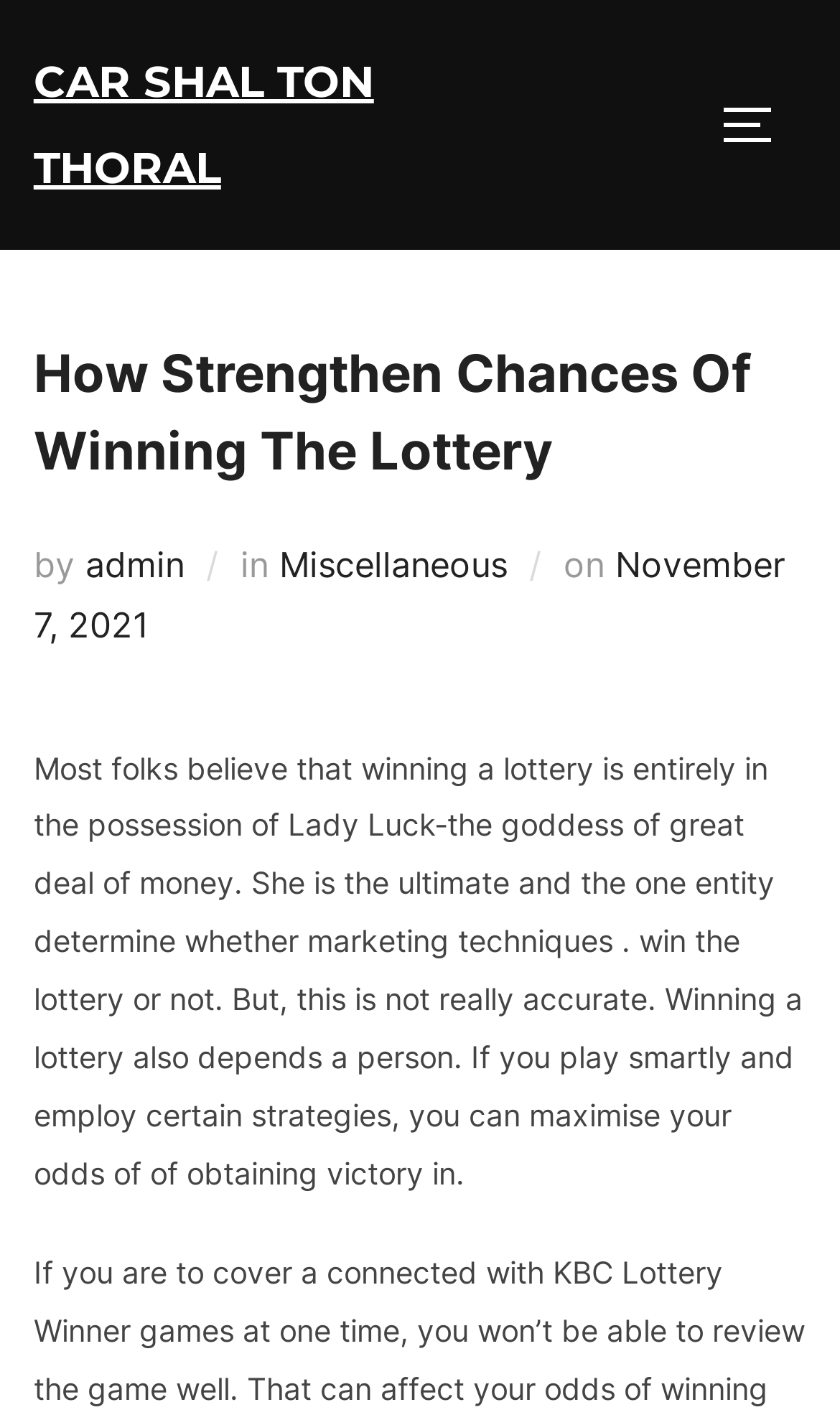What is the tone of the article?
Examine the screenshot and reply with a single word or phrase.

Informative